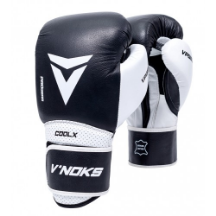Give a detailed account of the visual elements in the image.

The image showcases the V`Noks Aria White Boxing Gloves, designed specifically for boxing enthusiasts. These gloves feature a striking combination of sleek black and white colors, enhancing both aesthetic appeal and functionality. The design is marked by the V`Noks logo prominently displayed, symbolizing quality and performance.

Crafted from high-quality materials, the gloves provide excellent protection and comfort, essential for intense training sessions and sparring. The innovative technology ensures a secure fit, allowing fighters to move with agility while maintaining safety during their workouts. Ideal for both novice and experienced boxers, the V`Noks Aria gloves are a stylish choice that does not compromise on performance, making them a valuable addition to any athlete's gear.